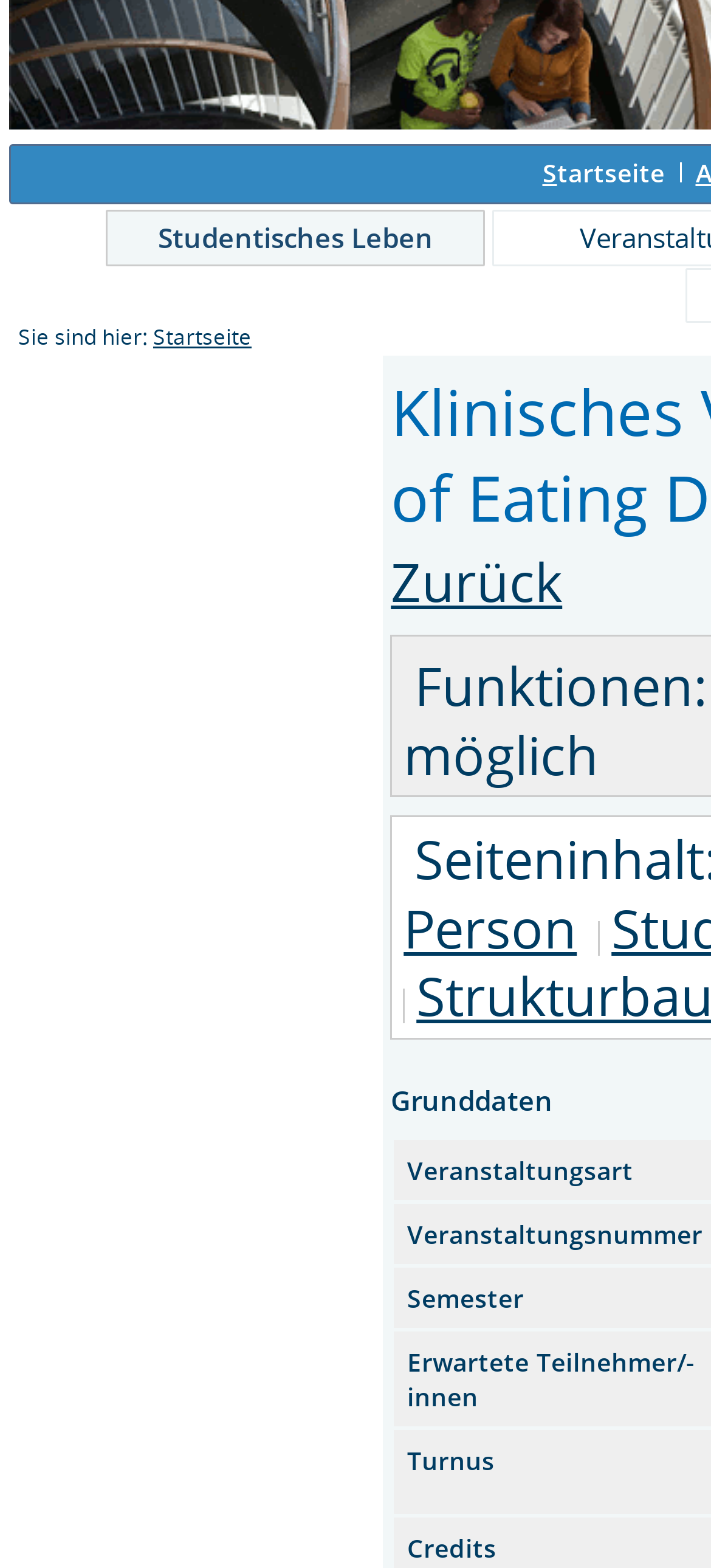What is the text above the 'Zurück' link?
Please look at the screenshot and answer in one word or a short phrase.

Sie sind hier: